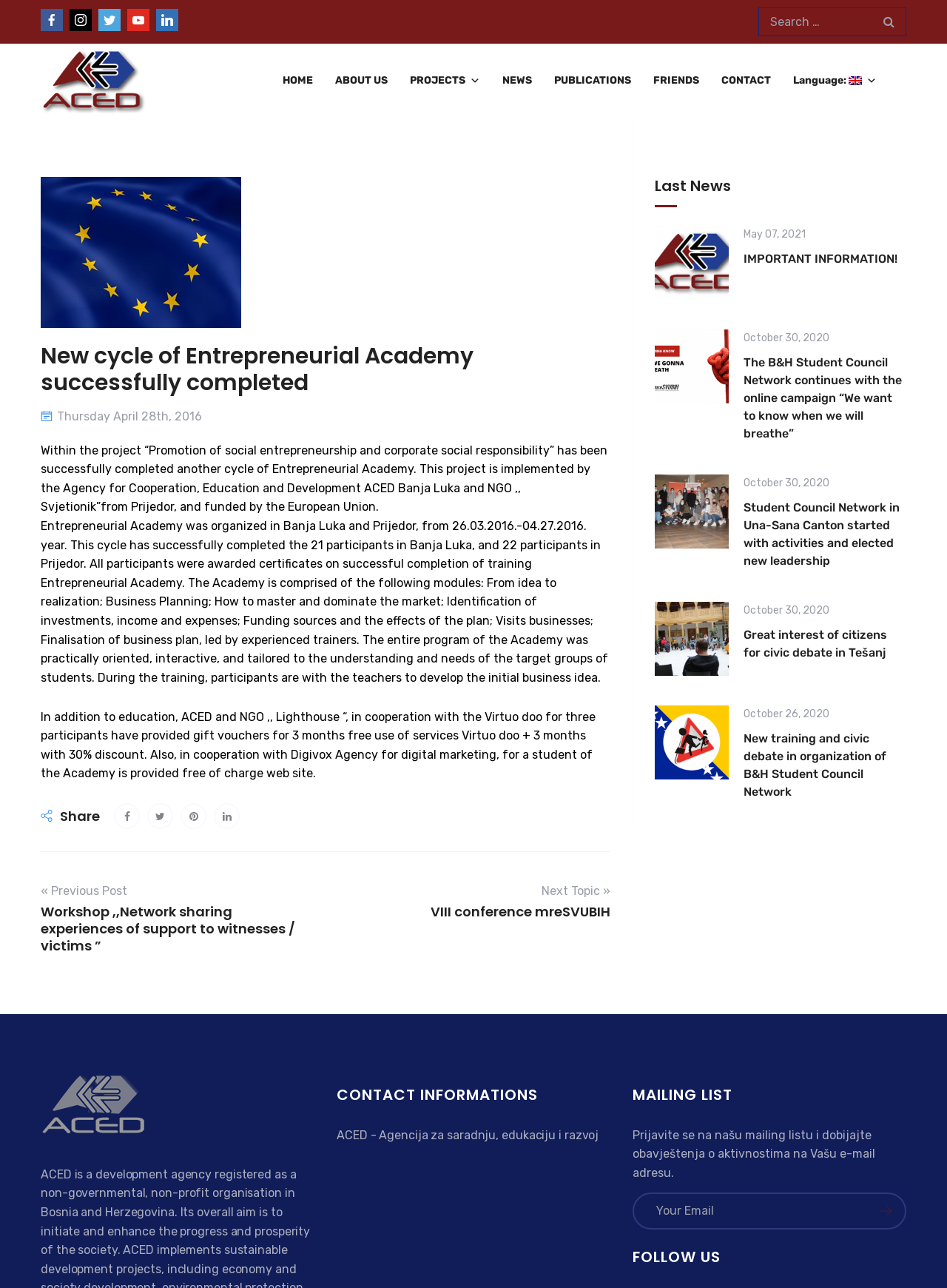Generate an in-depth caption that captures all aspects of the webpage.

The webpage is about the Agency for Cooperation, Education, and Development (ACED) and its activities. At the top, there are social media links, a search bar, and a navigation menu with links to HOME, ABOUT US, PROJECTS, NEWS, PUBLICATIONS, FRIENDS, and CONTACT. 

Below the navigation menu, there is a main section with an article about the successful completion of the Entrepreneurial Academy. The article has a heading, an image, and a description of the project, including the dates and locations of the academy. There are also links to share the article on social media.

On the right side of the main section, there are links to previous and next posts, including a workshop and a conference.

Further down, there is a section with the latest news, featuring four articles with links, headings, and dates. Each article has a brief description and a link to read more.

At the bottom of the page, there are sections for CONTACT INFORMATIONS, MAILING LIST, and FOLLOW US. The CONTACT INFORMATIONS section has the agency's name and address. The MAILING LIST section allows users to subscribe to the agency's newsletter by entering their email address. The FOLLOW US section has links to the agency's social media profiles.